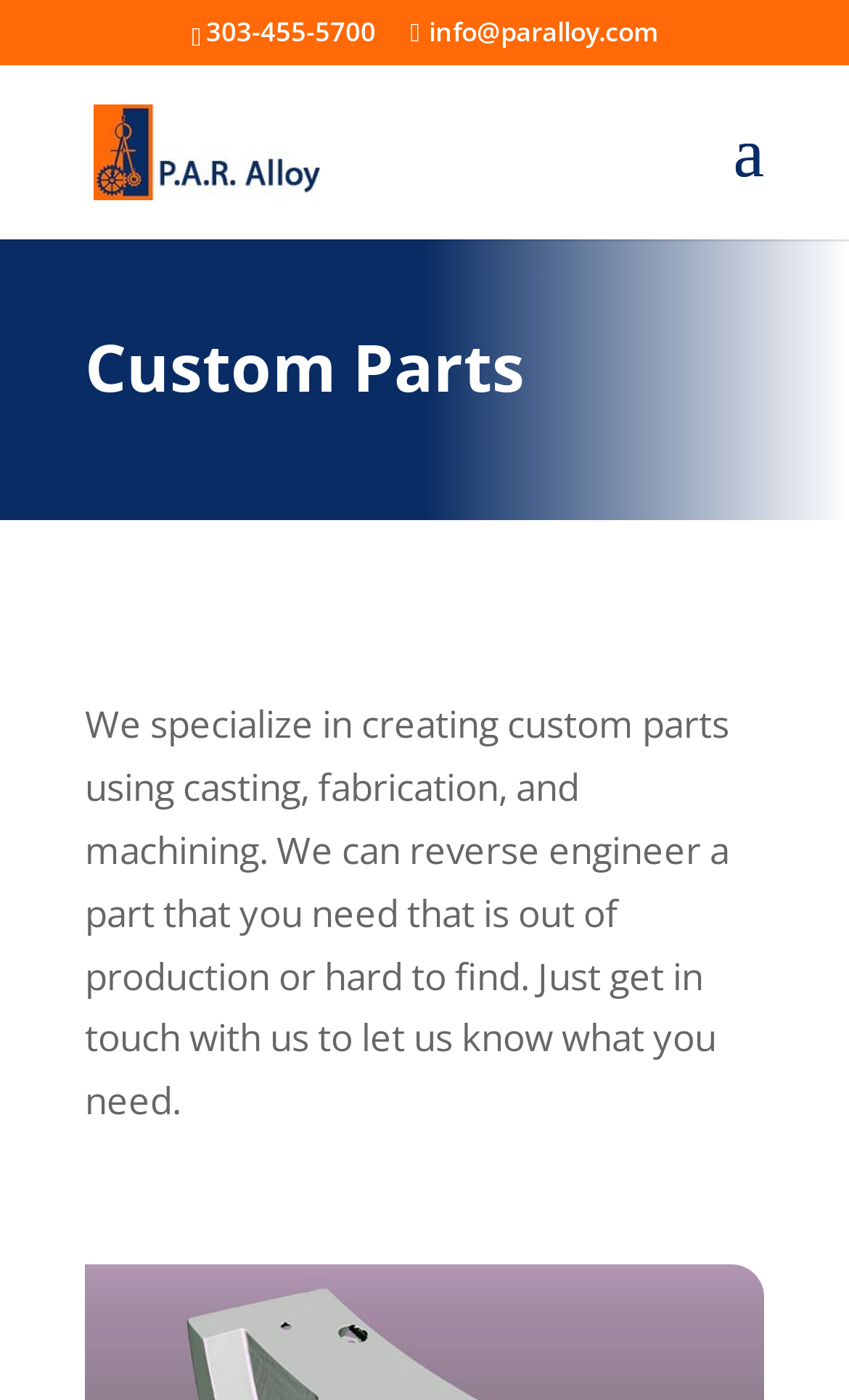Describe all the key features and sections of the webpage thoroughly.

The webpage is about Custom Parts from P.A.R. Alloy. At the top, there is a phone number "303-455-5700" and an email address "info@paralloy.com" in the form of a link. Next to the phone number is a link to "P.A.R. Alloy" accompanied by an image of the company's logo. 

Below these elements, there is a search bar with a label "Search for:" where users can input their queries. 

Further down, there is a heading "Custom Parts" that takes up most of the width of the page. Below the heading, there is a paragraph of text that describes the company's services, stating that they specialize in creating custom parts using various methods and can reverse engineer out-of-production or hard-to-find parts.